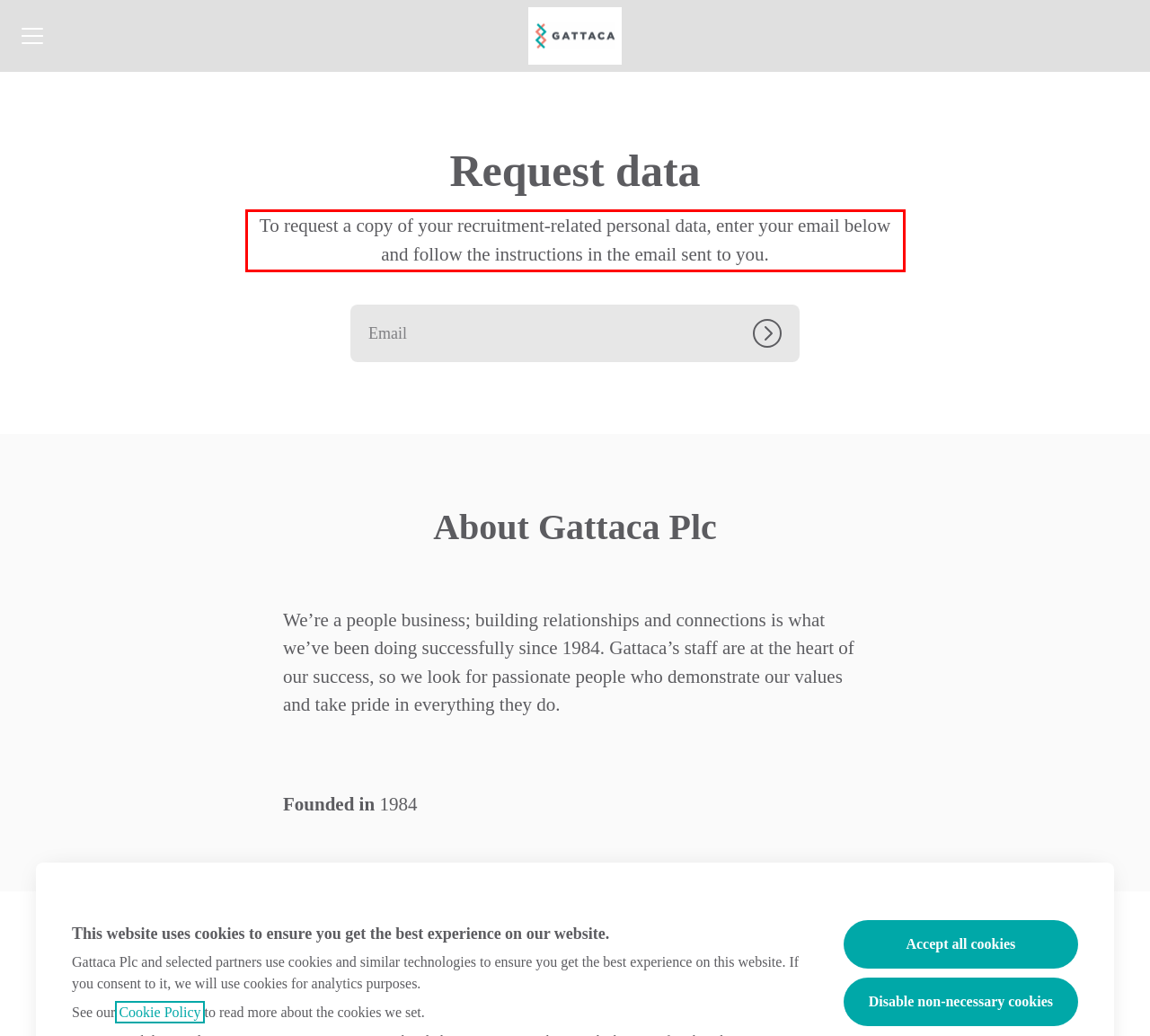Analyze the screenshot of a webpage where a red rectangle is bounding a UI element. Extract and generate the text content within this red bounding box.

To request a copy of your recruitment-related personal data, enter your email below and follow the instructions in the email sent to you.